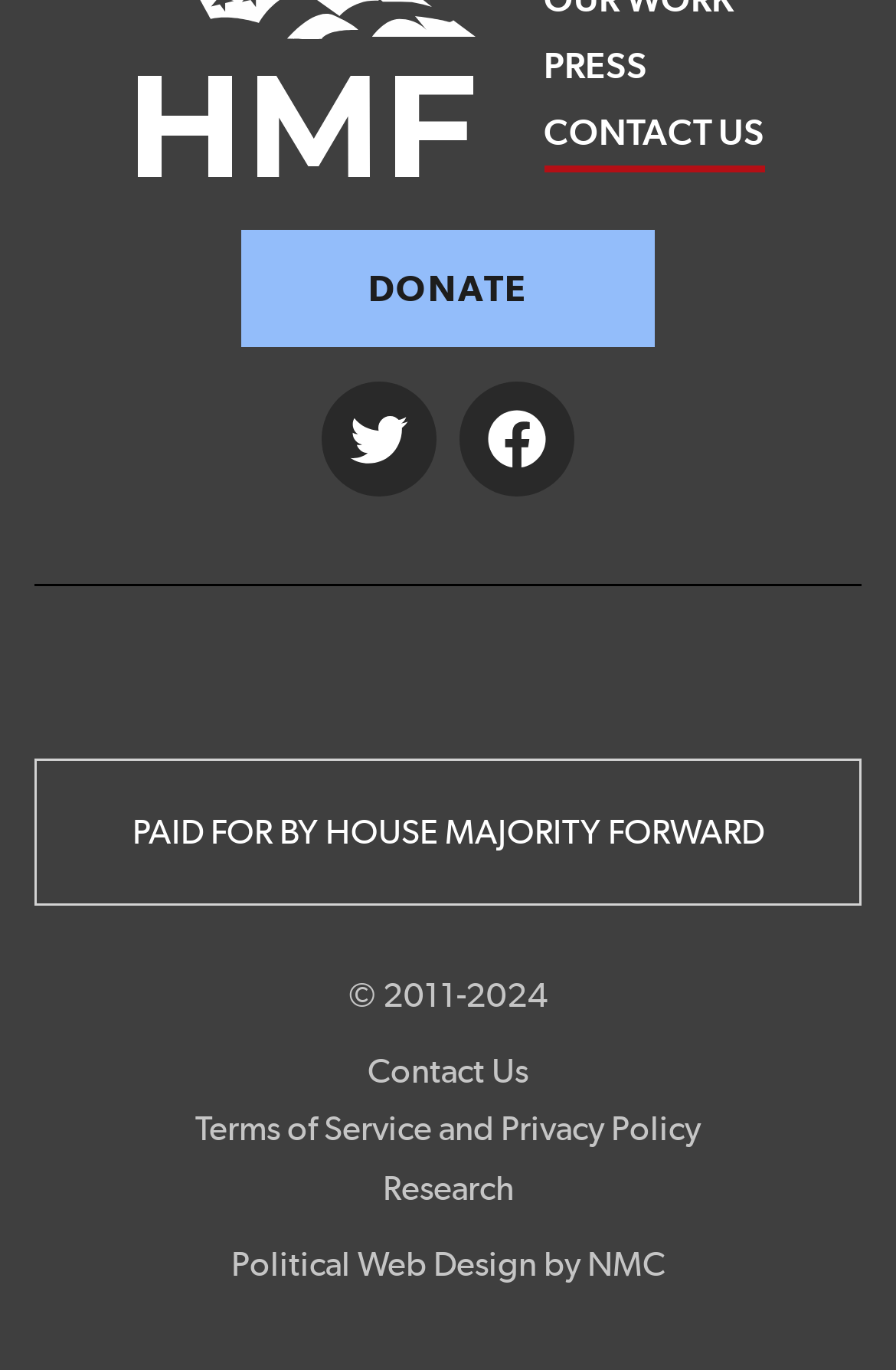What is the name of the organization?
Please answer the question as detailed as possible based on the image.

I found the StaticText element 'PAID FOR BY HOUSE MAJORITY FORWARD' which indicates the name of the organization.